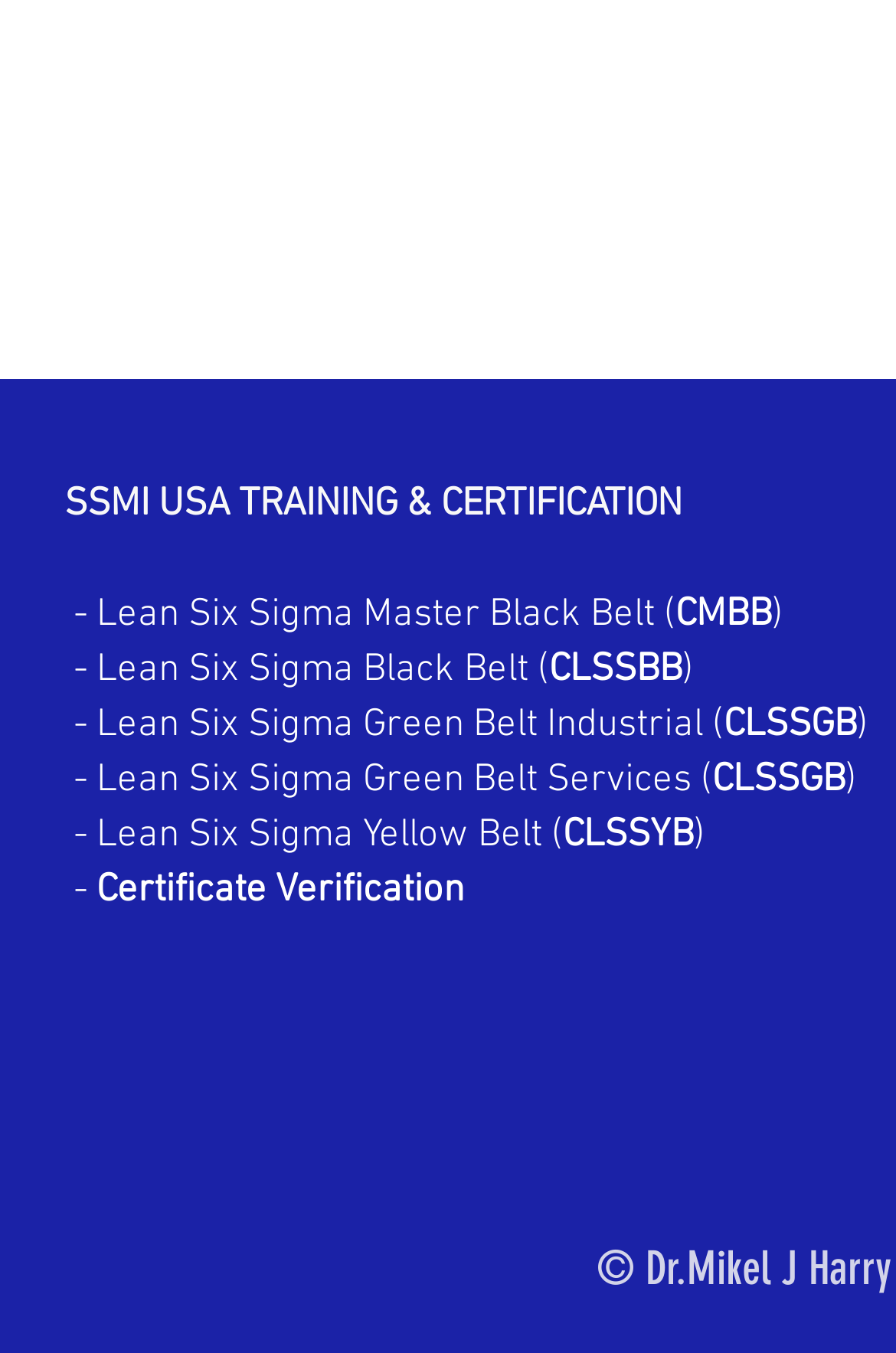What is the main topic of this webpage?
Provide a detailed and well-explained answer to the question.

Based on the links and text on the webpage, it appears to be related to Lean Six Sigma training and certification, with various levels of belts such as Master Black Belt, Black Belt, Green Belt, and Yellow Belt.